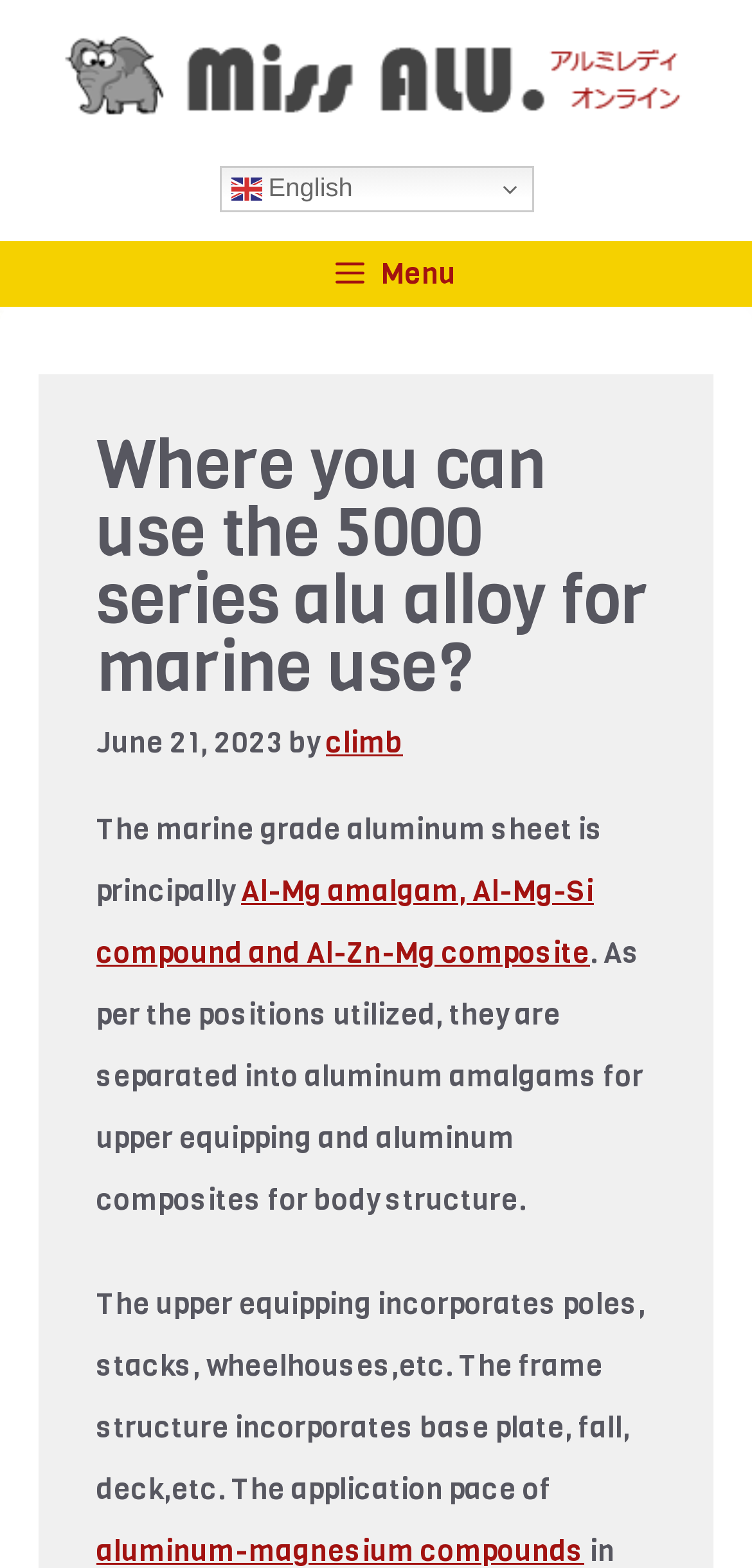Provide the bounding box coordinates of the HTML element described as: "title="Miss ALU."". The bounding box coordinates should be four float numbers between 0 and 1, i.e., [left, top, right, bottom].

[0.077, 0.035, 0.923, 0.06]